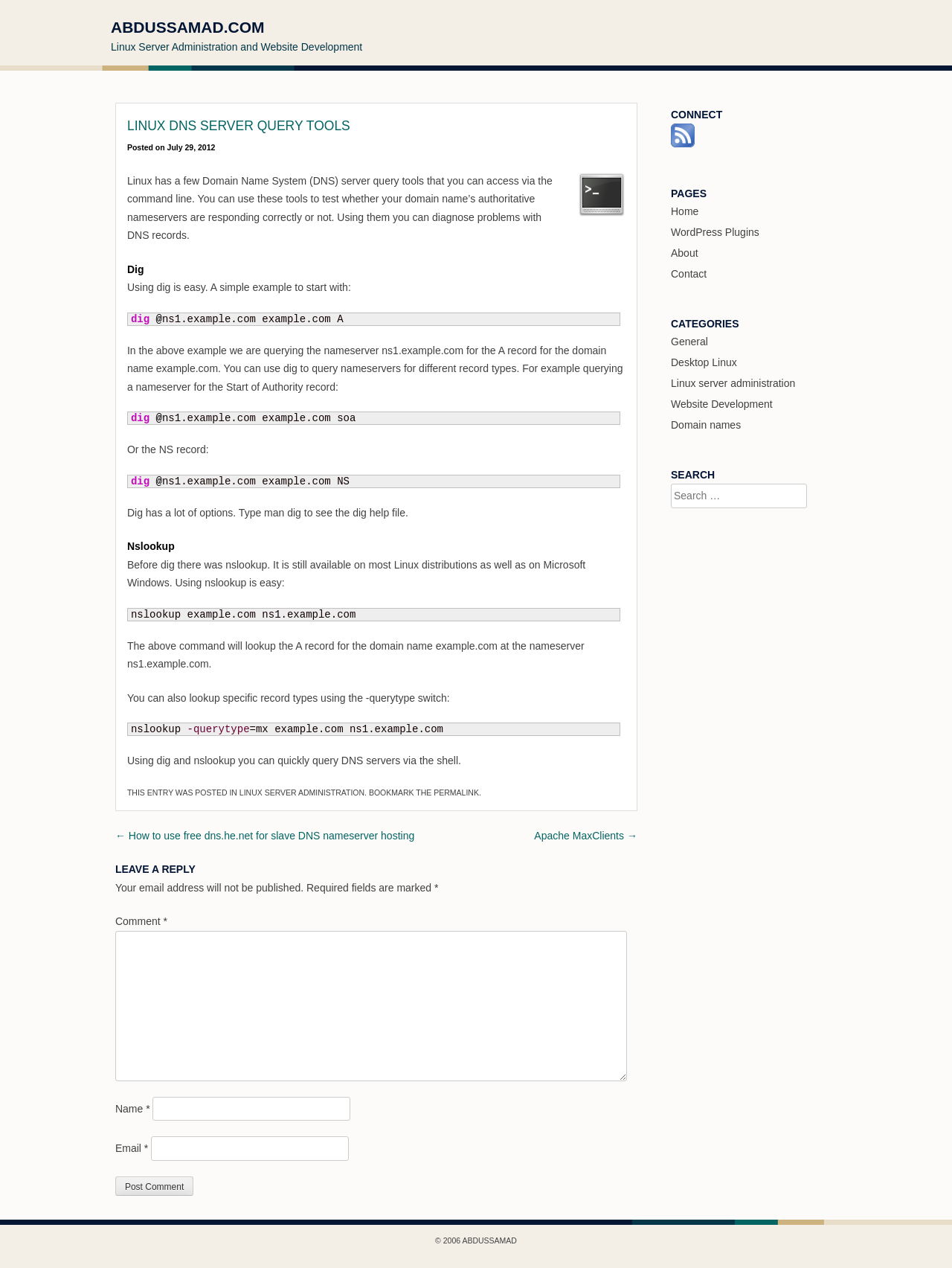Please locate the bounding box coordinates for the element that should be clicked to achieve the following instruction: "Leave a reply". Ensure the coordinates are given as four float numbers between 0 and 1, i.e., [left, top, right, bottom].

[0.121, 0.679, 0.669, 0.693]